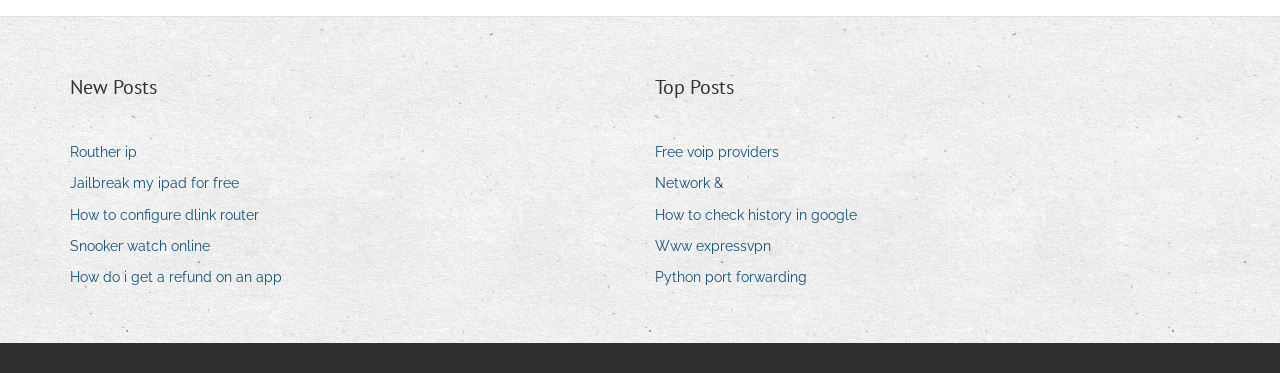What is the category of the first post?
Using the information presented in the image, please offer a detailed response to the question.

The first post is categorized under 'New Posts' as indicated by the heading 'New Posts' above the links.